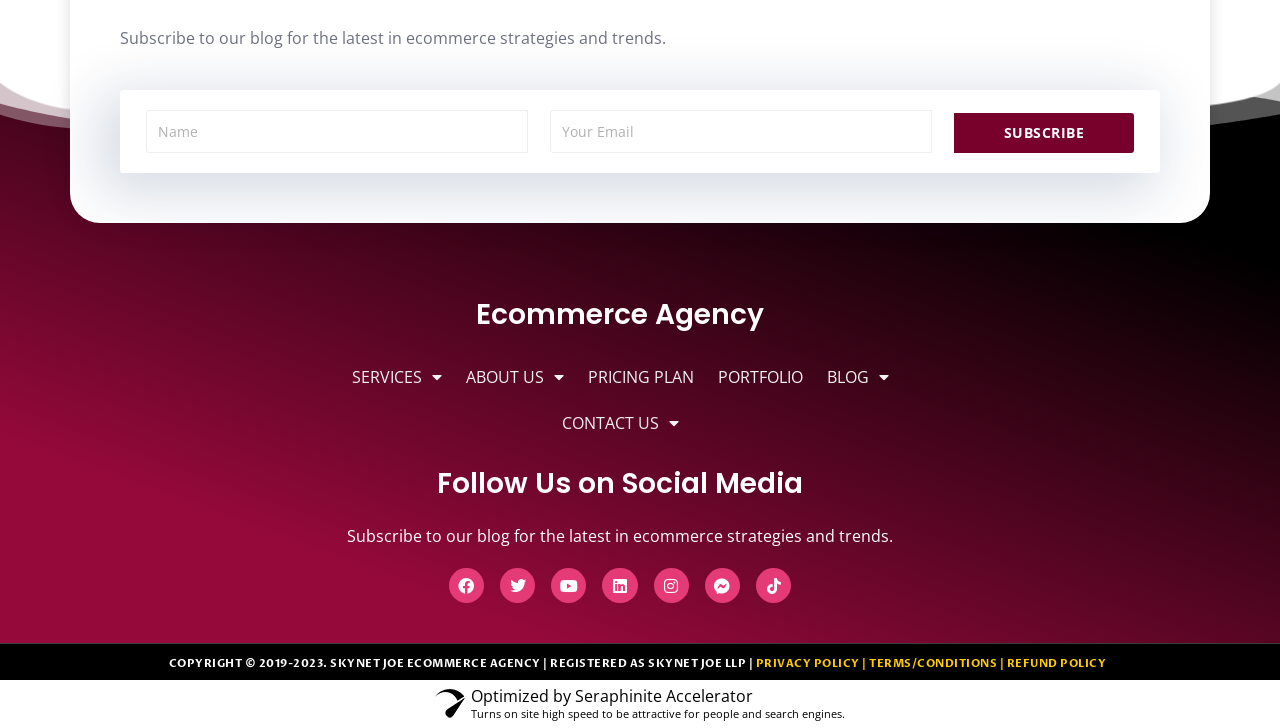Specify the bounding box coordinates of the element's area that should be clicked to execute the given instruction: "Follow on Facebook". The coordinates should be four float numbers between 0 and 1, i.e., [left, top, right, bottom].

[0.351, 0.78, 0.378, 0.828]